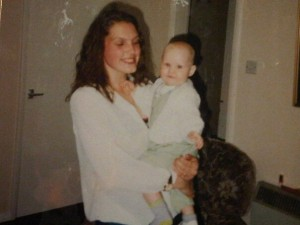What is the baby's expression?
Using the image as a reference, answer with just one word or a short phrase.

cheerful